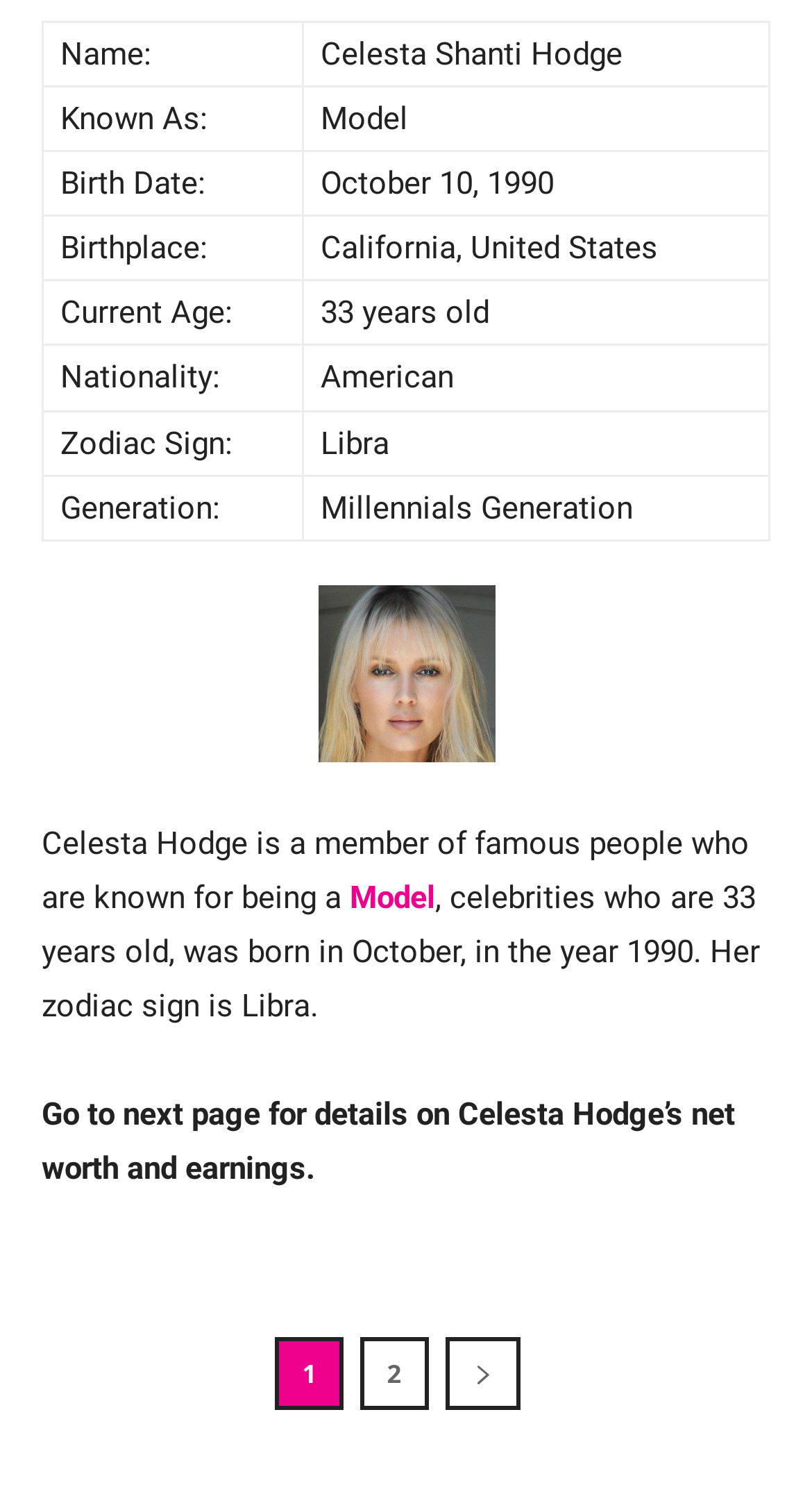Use a single word or phrase to answer the question: 
What is the occupation of Celesta Hodge?

Model